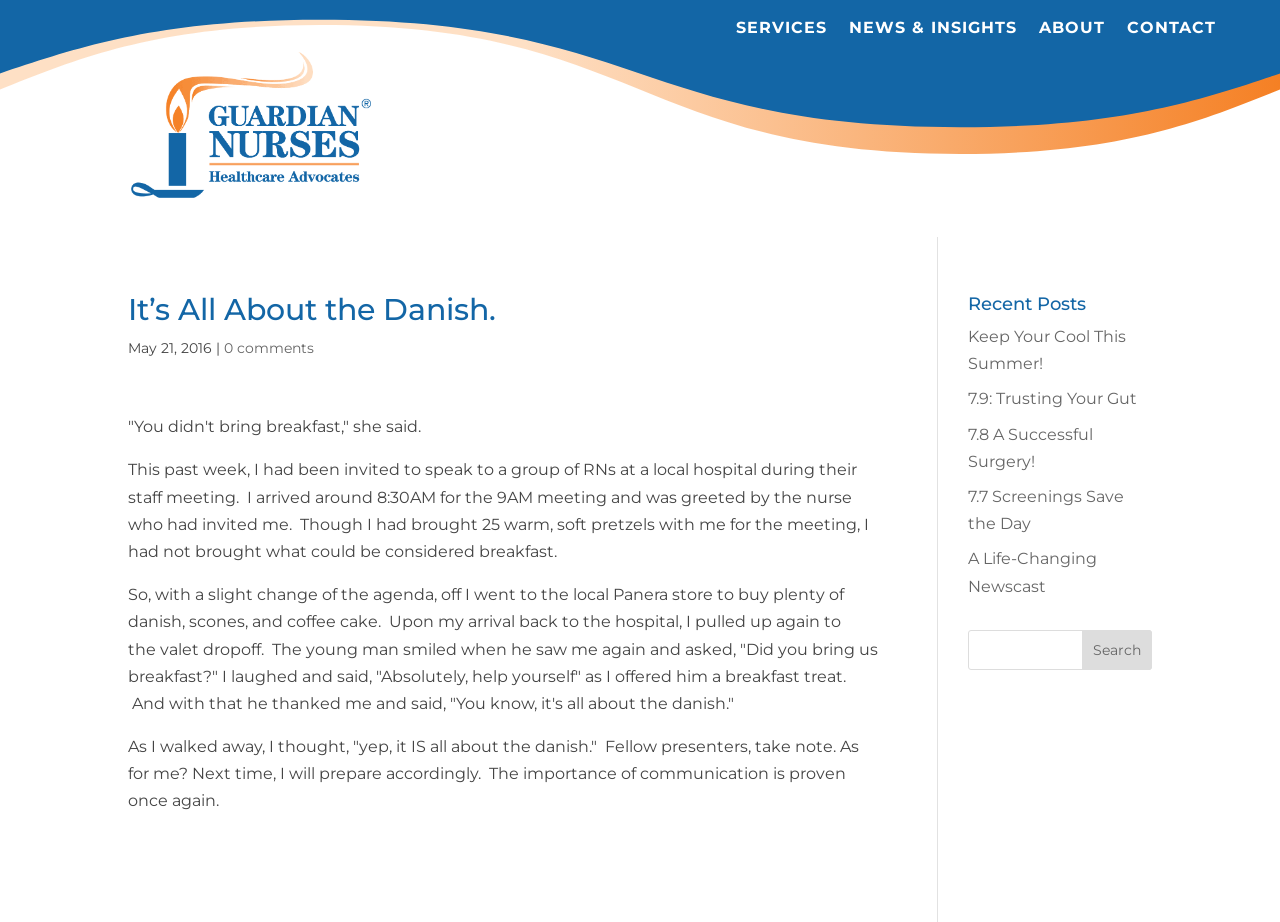Can you find the bounding box coordinates of the area I should click to execute the following instruction: "Visit the 'ABOUT' page"?

[0.812, 0.019, 0.863, 0.05]